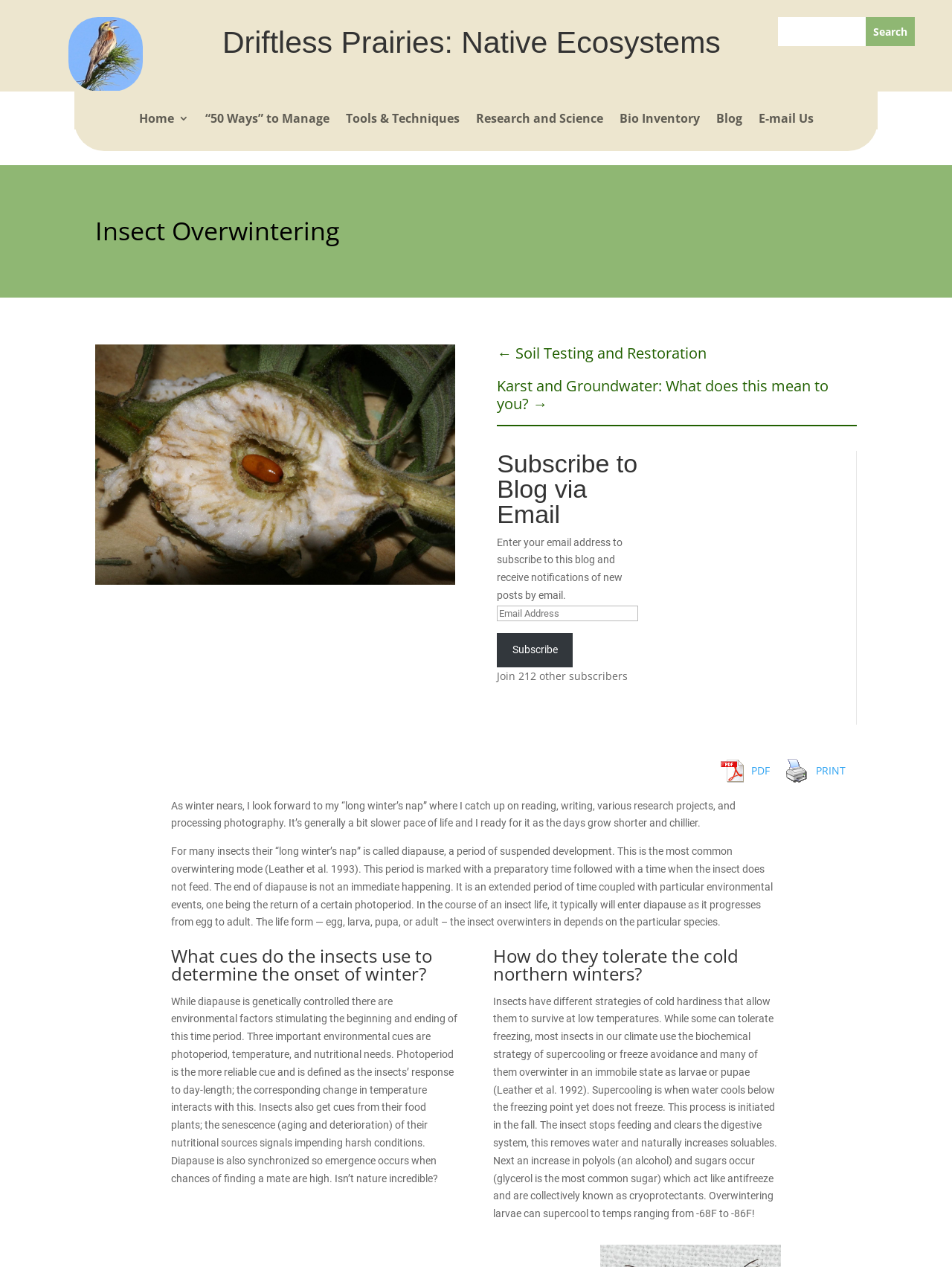What is the main topic of this webpage?
Examine the screenshot and reply with a single word or phrase.

Insect Overwintering